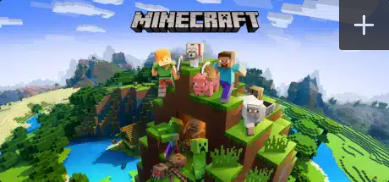From the image, can you give a detailed response to the question below:
What is the name of the game featured in the image?

The name of the game featured in the image is Minecraft because the caption explicitly states that the image is associated with 'Minecraft on Cloud Gaming', and the title 'MINECRAFT' is boldly emblazoned at the top of the image.